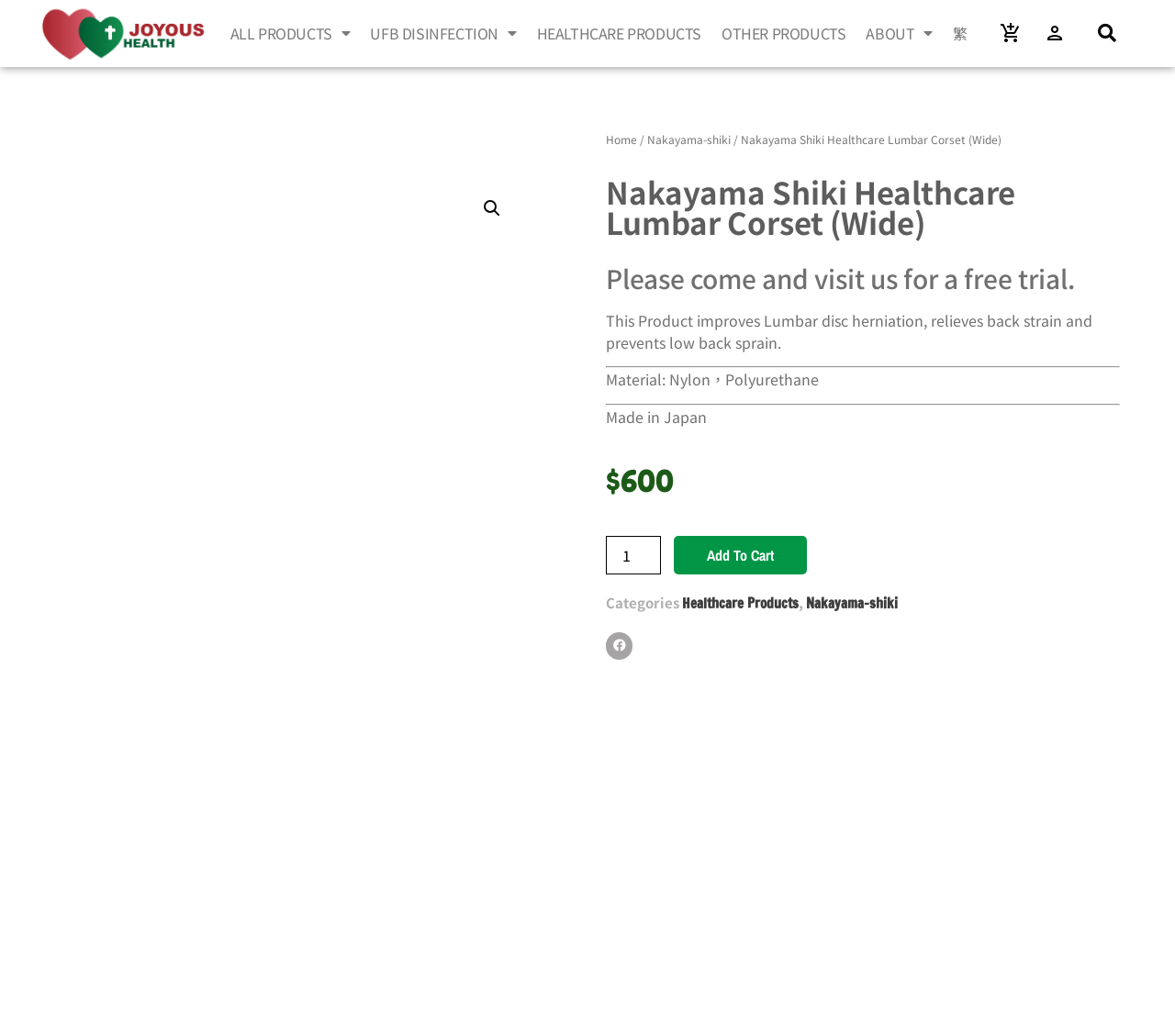Locate the bounding box coordinates of the segment that needs to be clicked to meet this instruction: "Change product quantity".

[0.516, 0.517, 0.562, 0.554]